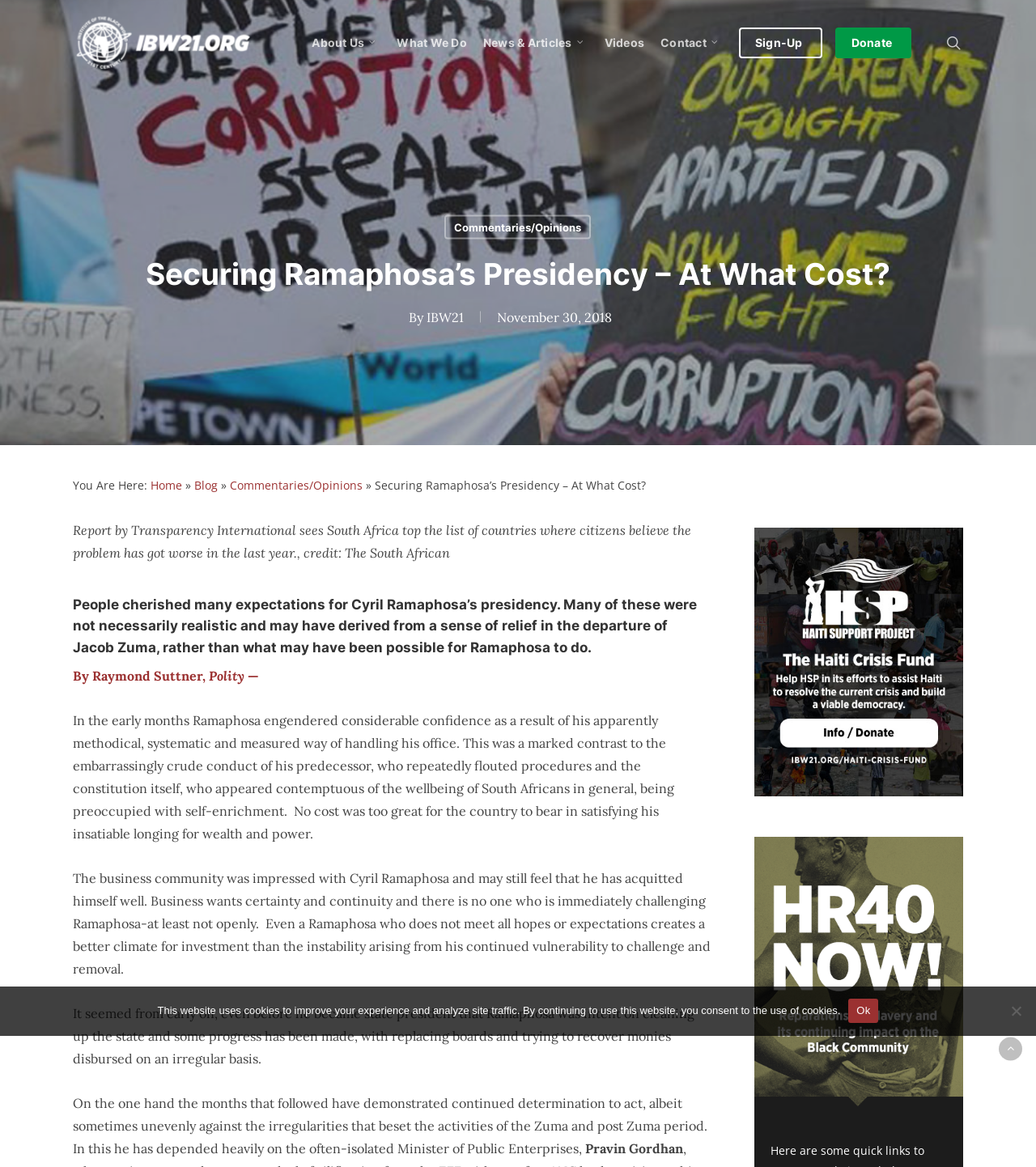What is the purpose of the 'Haiti Crisis Fund' mentioned on the webpage?
From the screenshot, provide a brief answer in one word or phrase.

To assist Haiti to resolve the current crisis and build a viable democracy